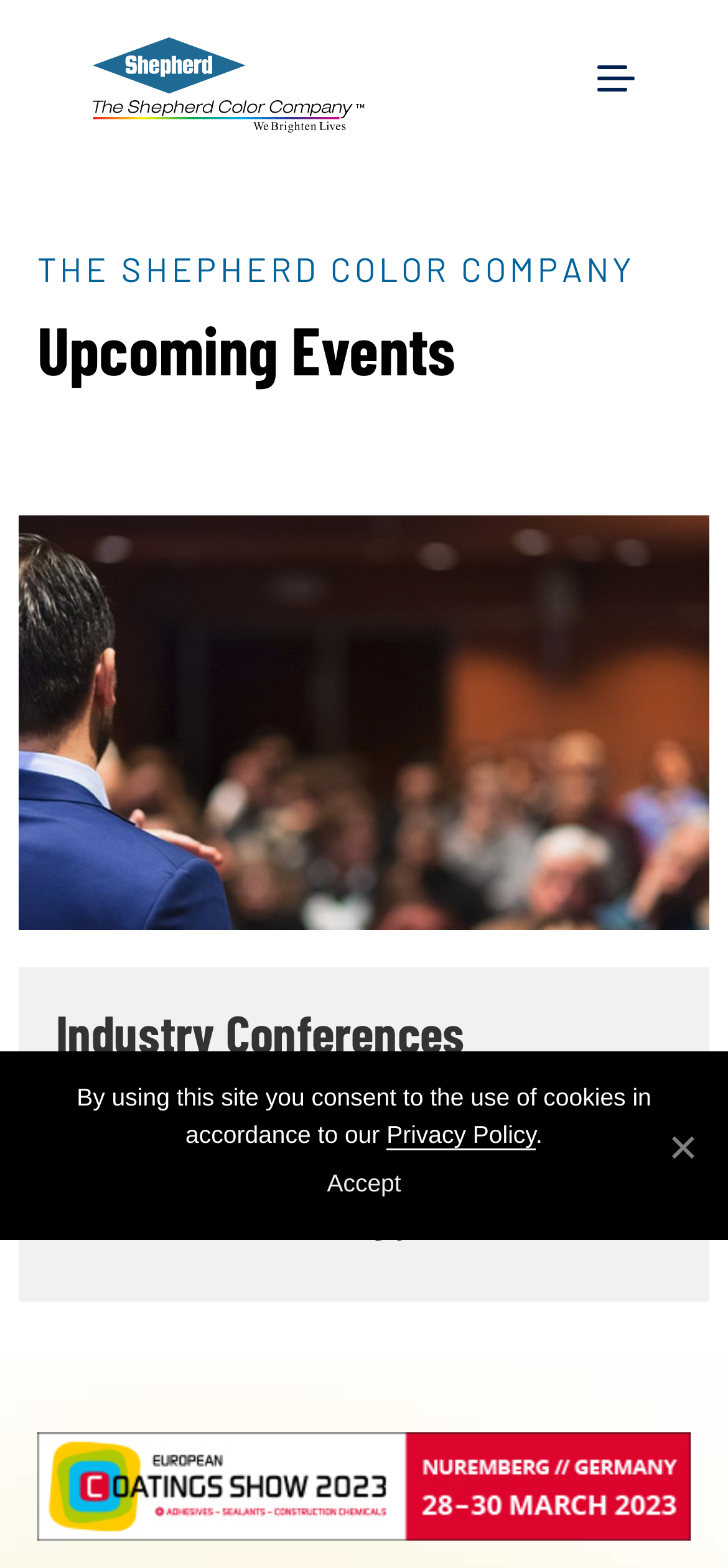Generate a detailed explanation of the webpage's features and information.

The webpage is about the upcoming events of The Shepherd Color Company, specifically industry conferences. At the top left, there is a link and an image with the company's logo, "THE SHEPHERD COLOR COMPANY". Below the logo, there is a heading "Upcoming Events" and another image that takes up most of the top half of the page. 

On the lower half of the page, there is a heading "Industry Conferences" followed by a paragraph of text that explains the company's participation in various conferences throughout the year. Below this text, there is a banner image for the "European Coatings Show" event.

At the bottom of the page, there is a cookie notice dialog that is not currently in focus. The dialog contains a message about the use of cookies on the site, a link to the "Privacy Policy", and an "Accept" button to consent to the use of cookies. There is also a "No" option, but it is not a button.